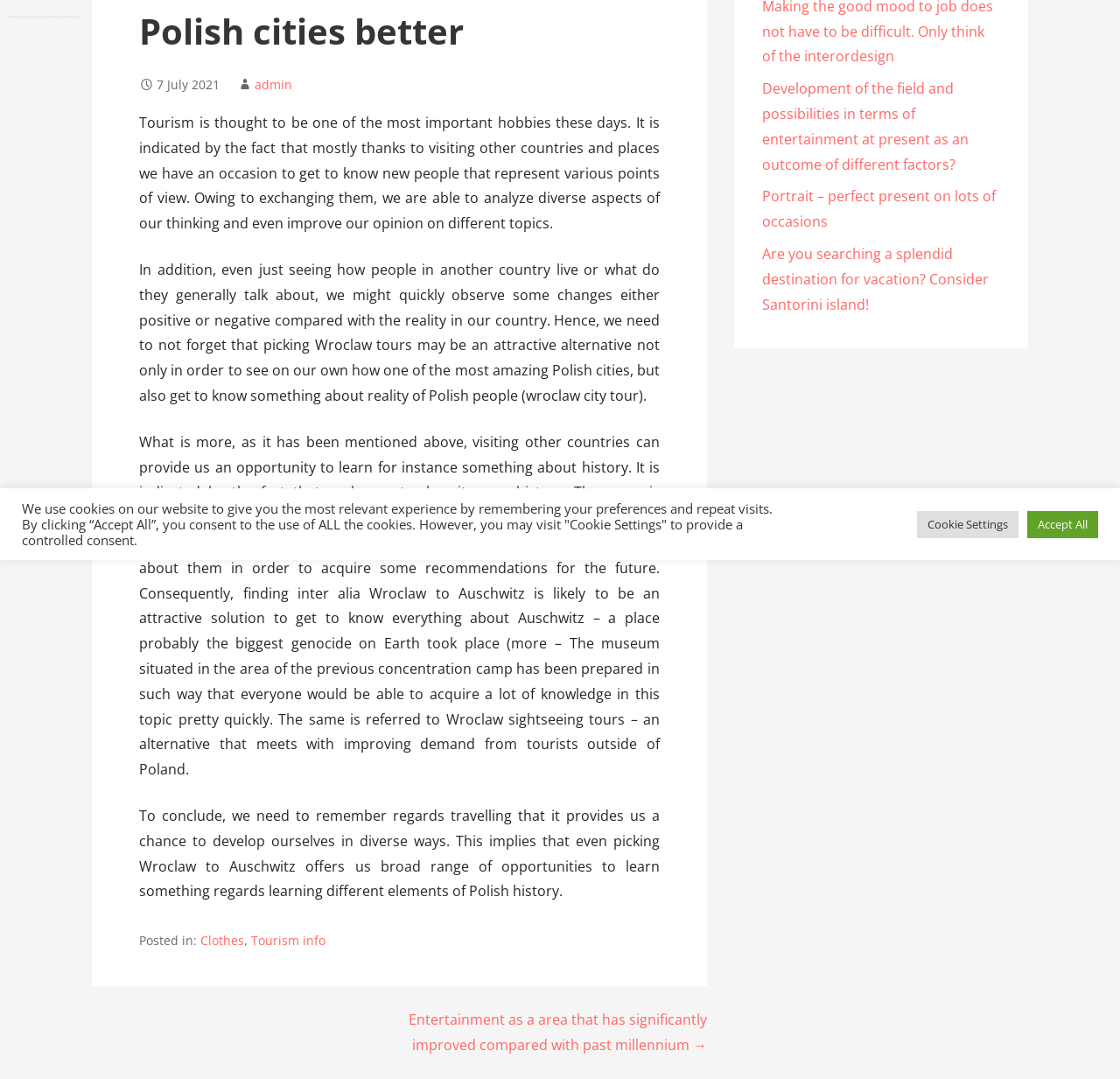Bounding box coordinates are specified in the format (top-left x, top-left y, bottom-right x, bottom-right y). All values are floating point numbers bounded between 0 and 1. Please provide the bounding box coordinate of the region this sentence describes: Clothes

[0.179, 0.864, 0.218, 0.879]